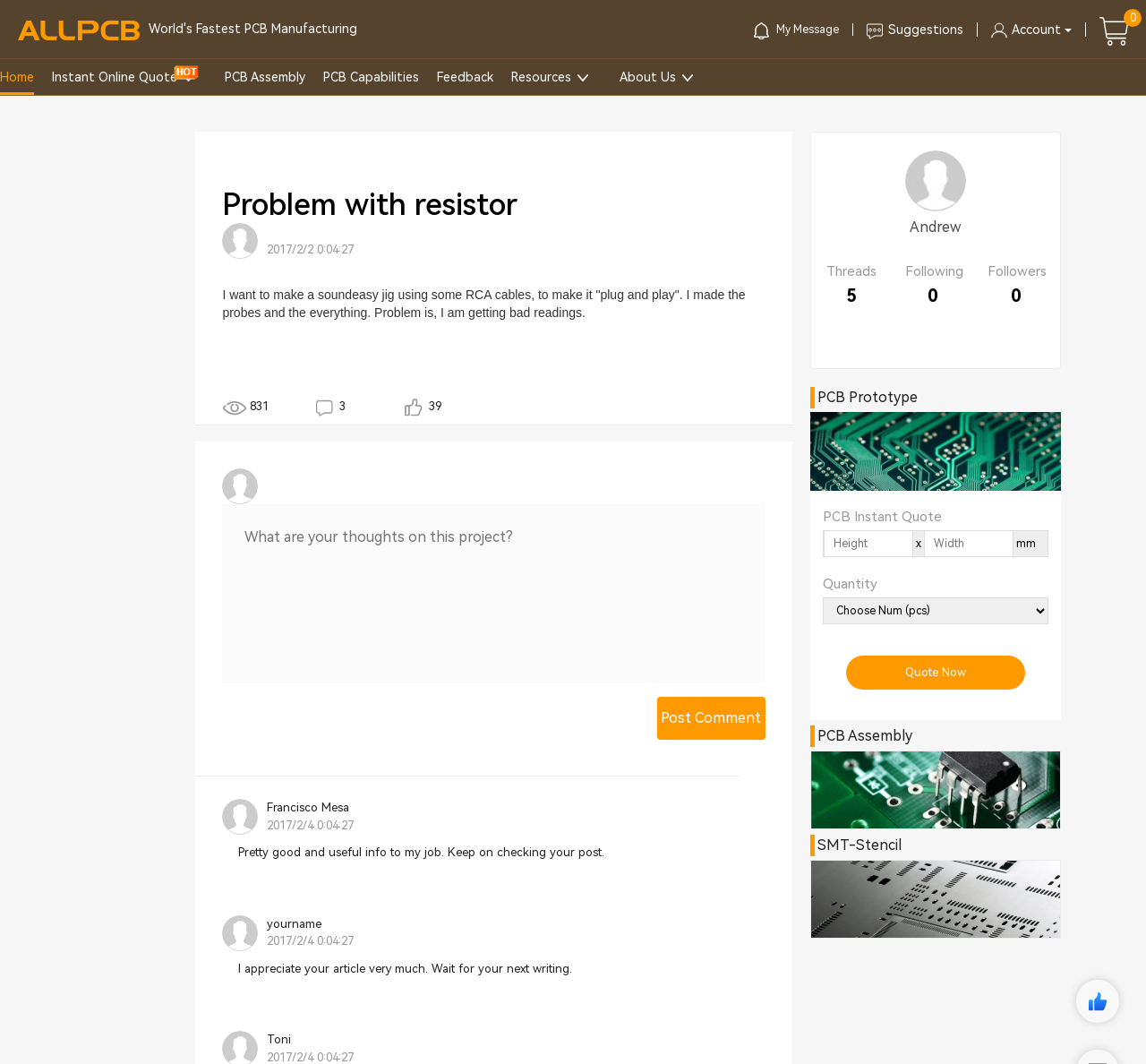Could you indicate the bounding box coordinates of the region to click in order to complete this instruction: "Click the 'Home' link".

[0.0, 0.056, 0.03, 0.089]